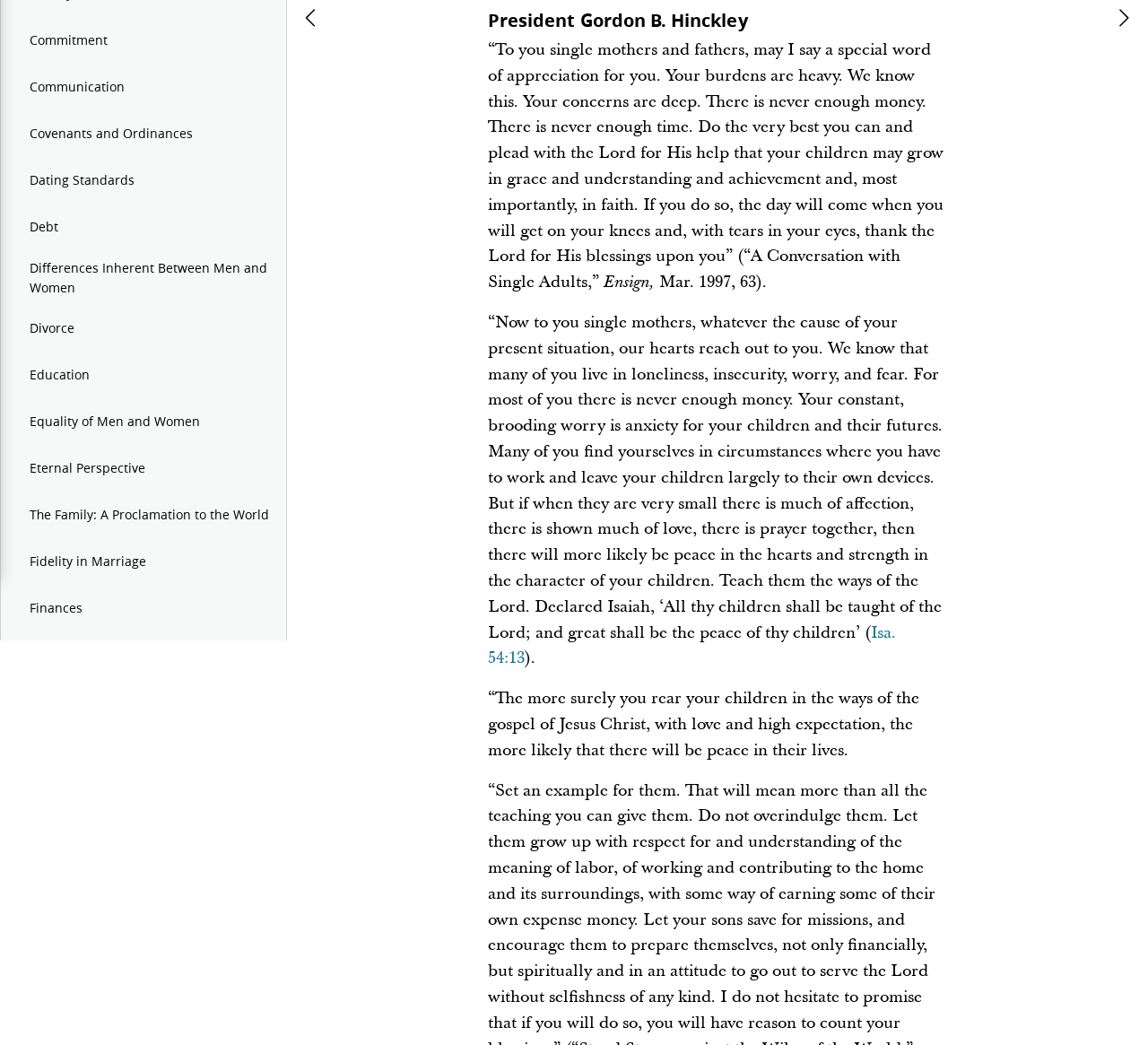Locate the bounding box coordinates for the element described below: "Fidelity in Marriage". The coordinates must be four float values between 0 and 1, formatted as [left, top, right, bottom].

[0.001, 0.515, 0.249, 0.56]